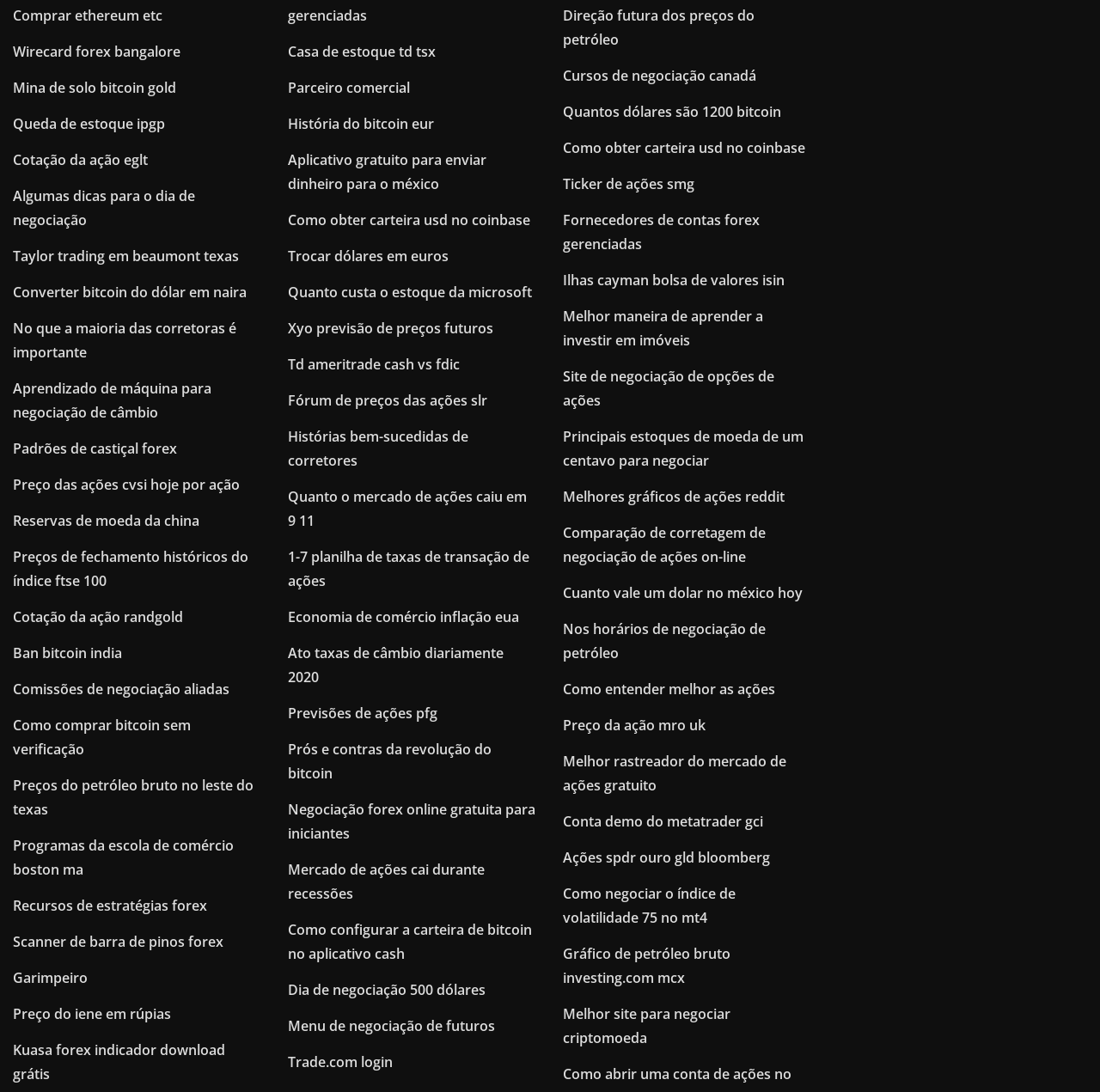Locate and provide the bounding box coordinates for the HTML element that matches this description: "Garimpeiro".

[0.012, 0.887, 0.08, 0.904]